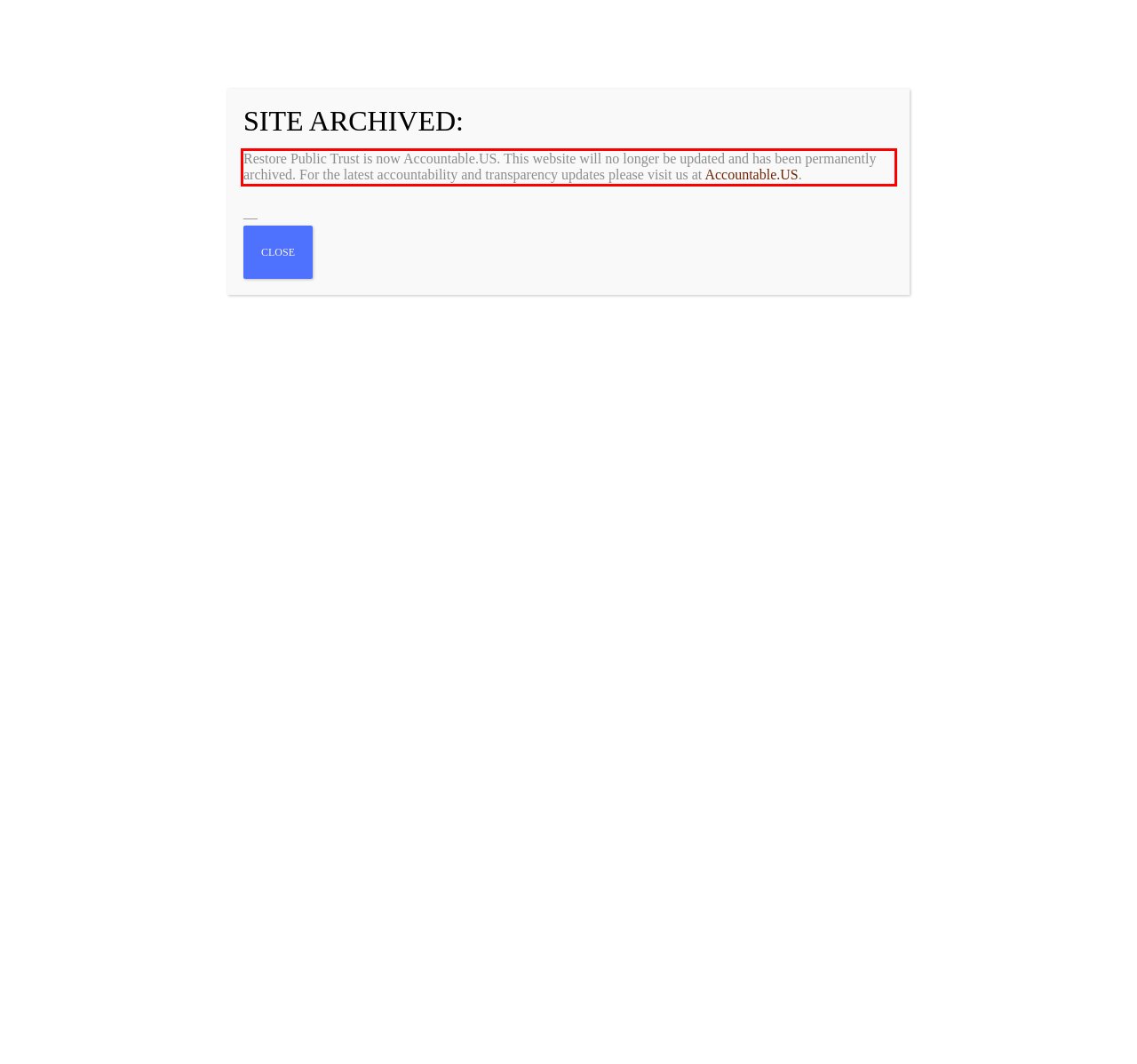Extract and provide the text found inside the red rectangle in the screenshot of the webpage.

Restore Public Trust is now Accountable.US. This website will no longer be updated and has been permanently archived. For the latest accountability and transparency updates please visit us at Accountable.US.